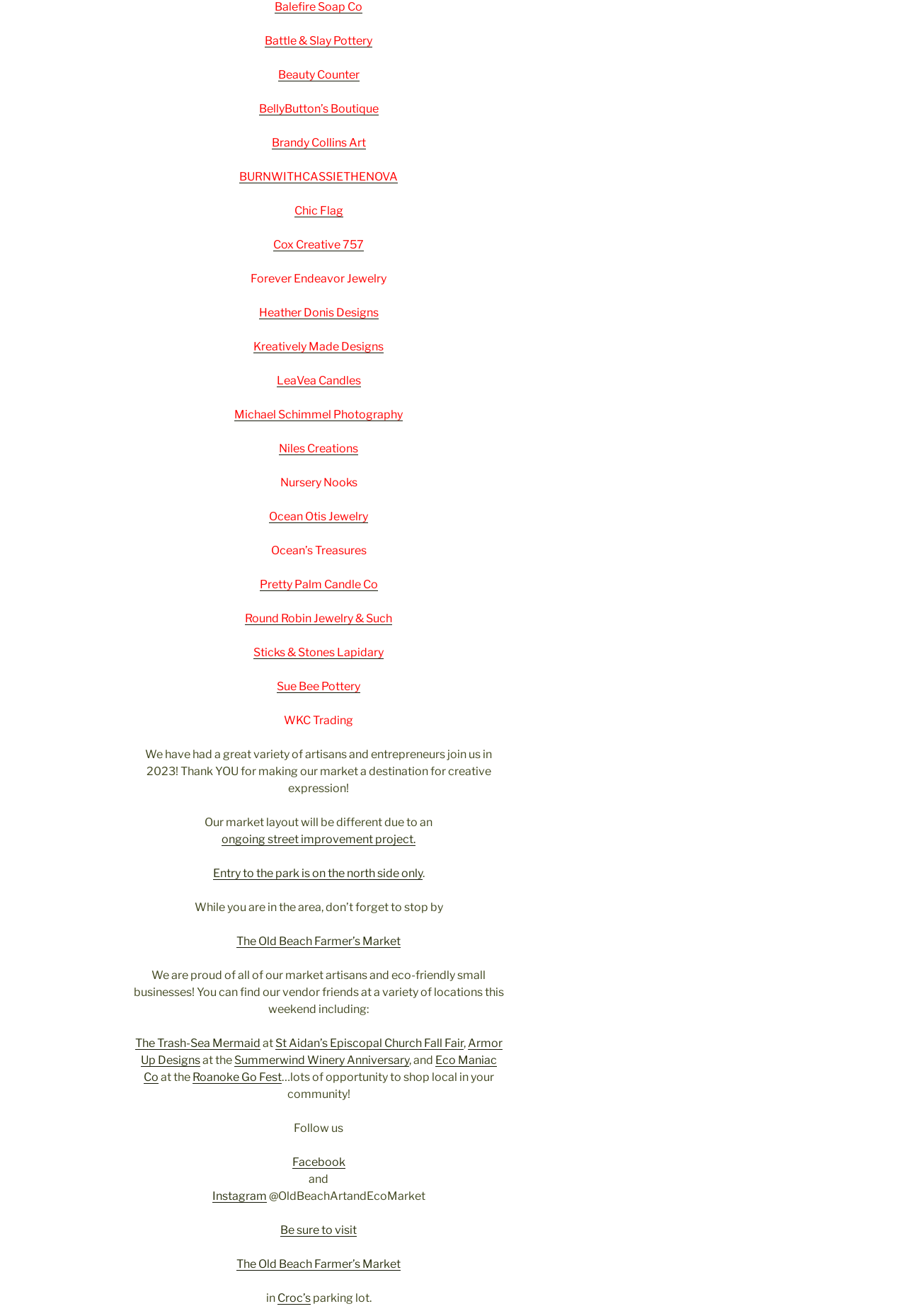Specify the bounding box coordinates of the element's region that should be clicked to achieve the following instruction: "Explore Brandy Collins Art". The bounding box coordinates consist of four float numbers between 0 and 1, in the format [left, top, right, bottom].

[0.3, 0.103, 0.404, 0.113]